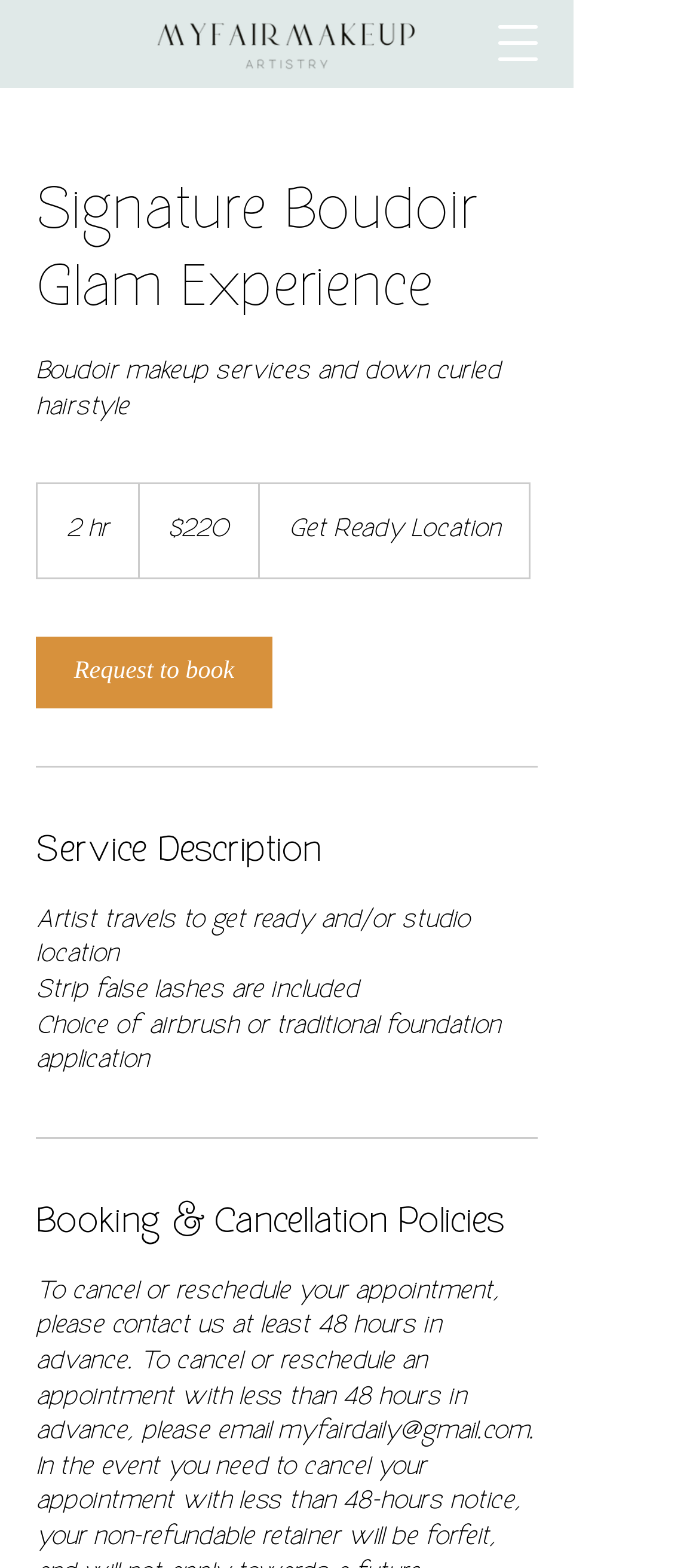What is the next step after viewing the service?
Answer the question with just one word or phrase using the image.

Request to book